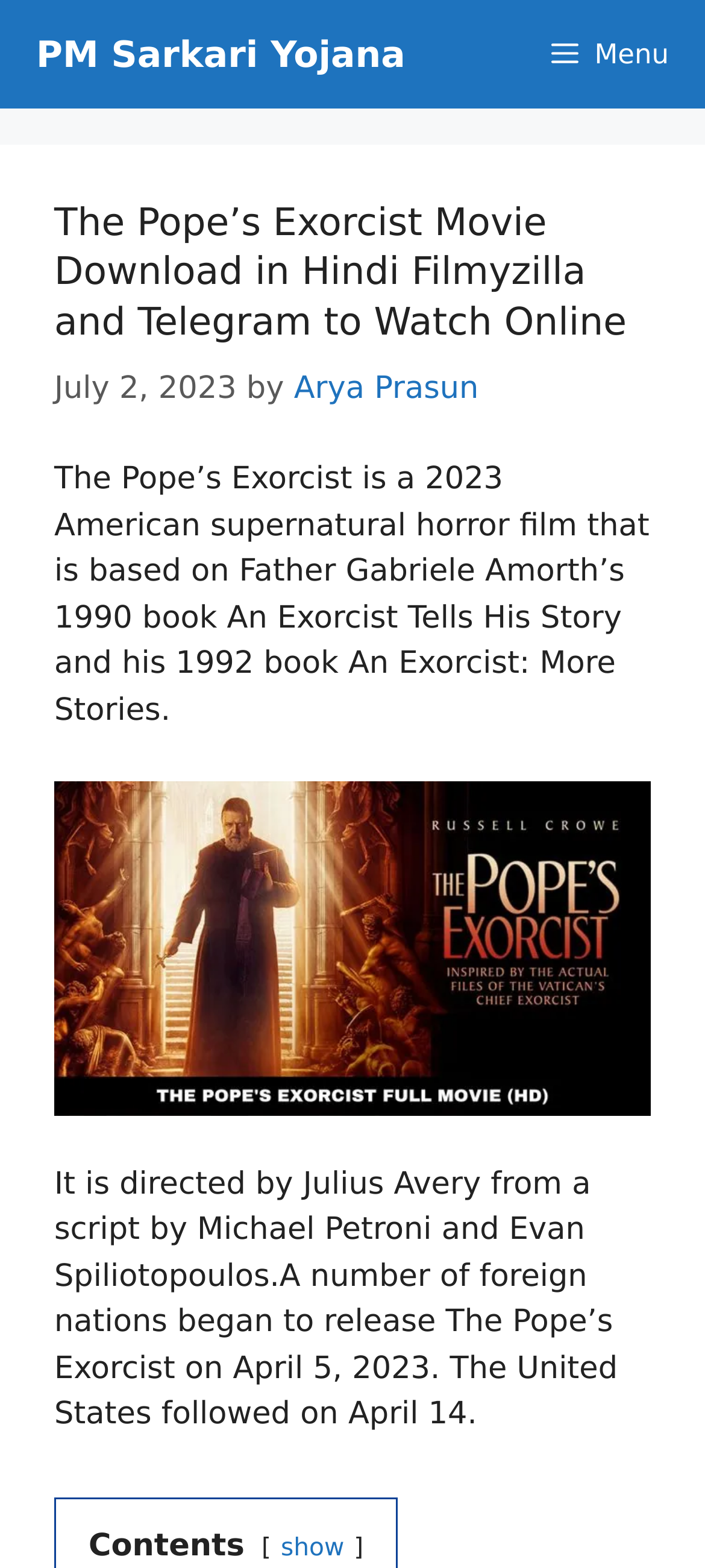Give the bounding box coordinates for this UI element: "show". The coordinates should be four float numbers between 0 and 1, arranged as [left, top, right, bottom].

[0.398, 0.978, 0.488, 0.996]